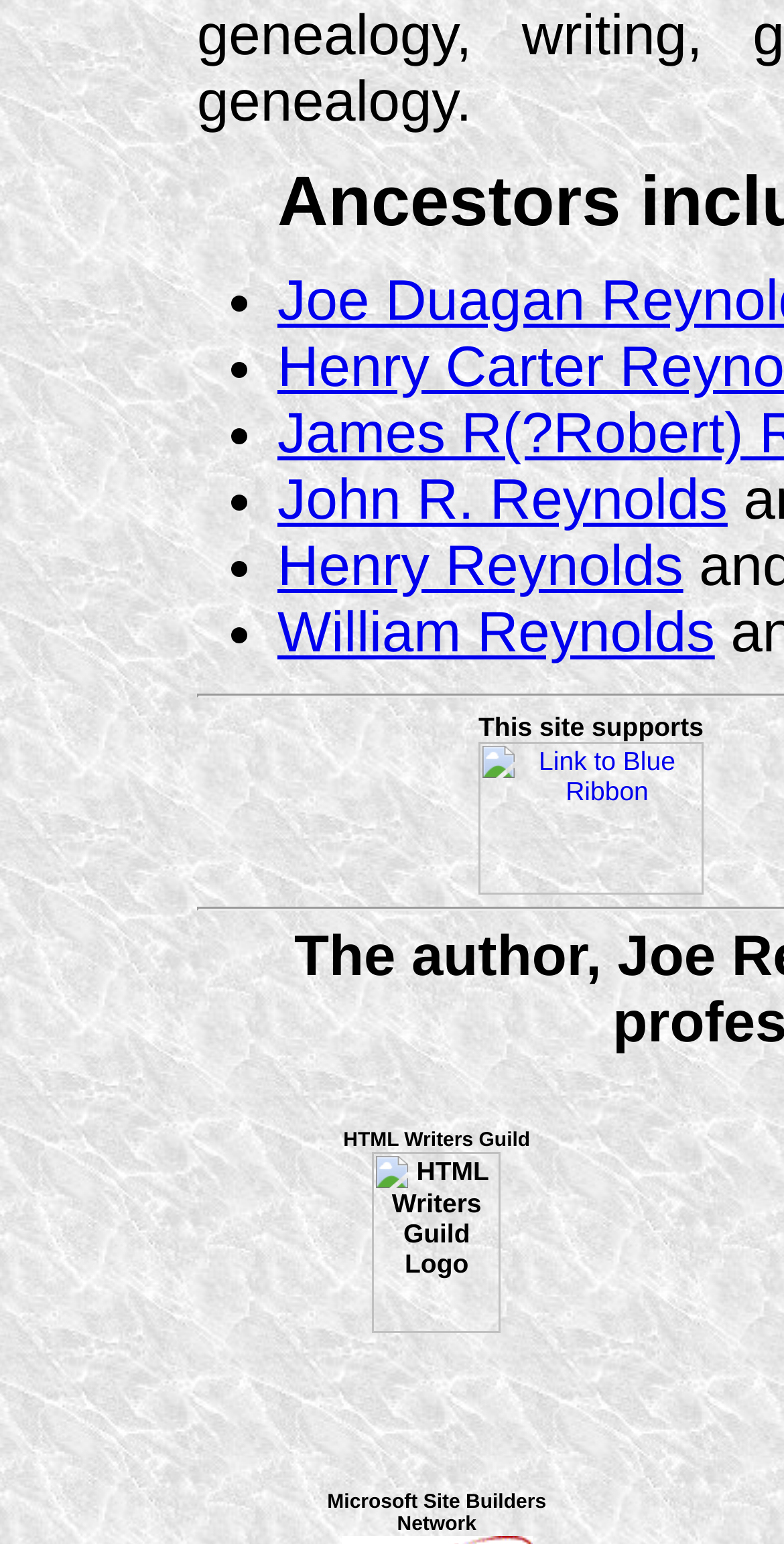Kindly respond to the following question with a single word or a brief phrase: 
What is the purpose of the webpage?

Listing people